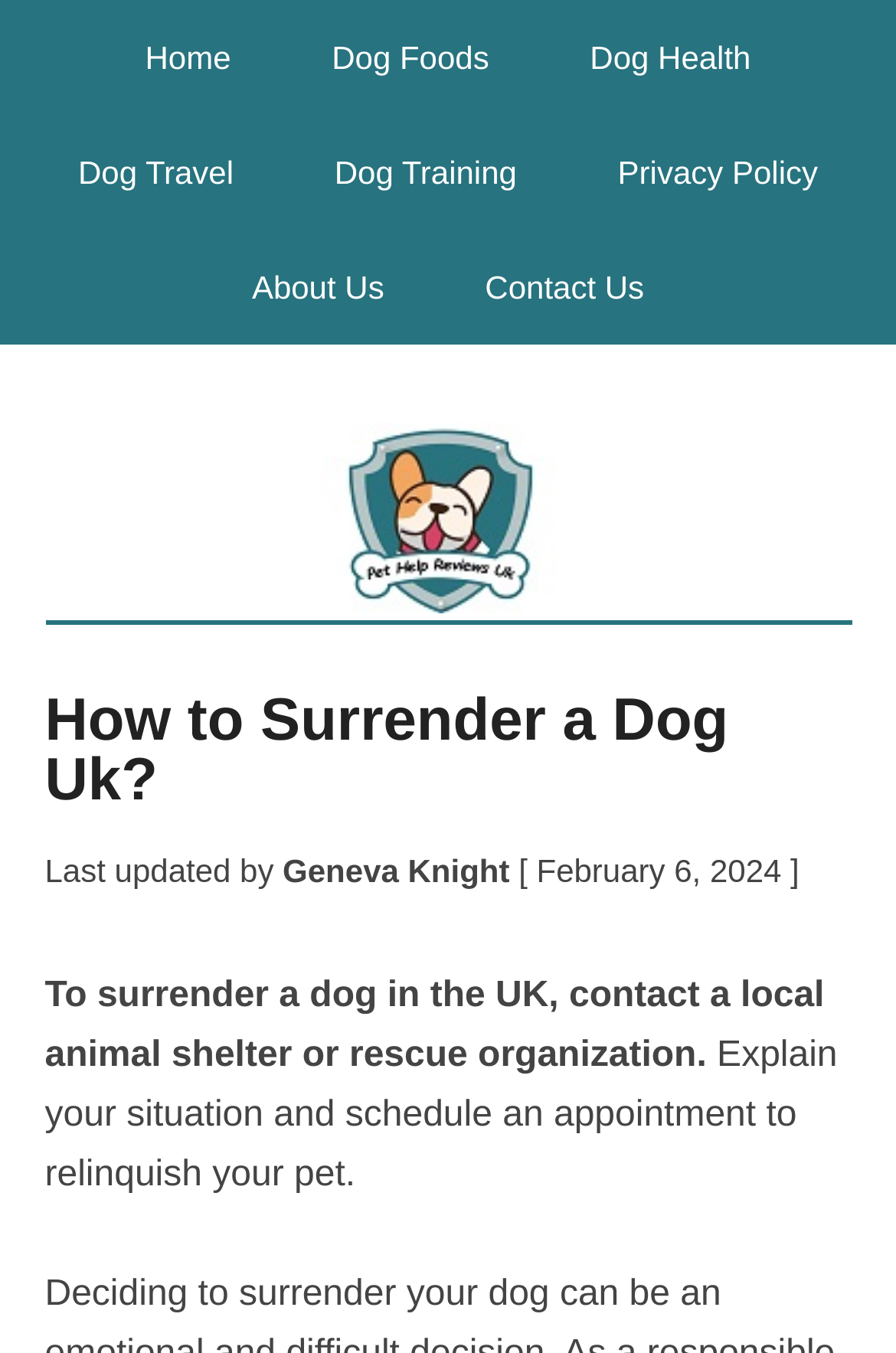What is the date of the latest update?
We need a detailed and meticulous answer to the question.

I found the date by looking at the header section of the webpage, where it says 'Last updated by Geneva Knight on February 6, 2024'.